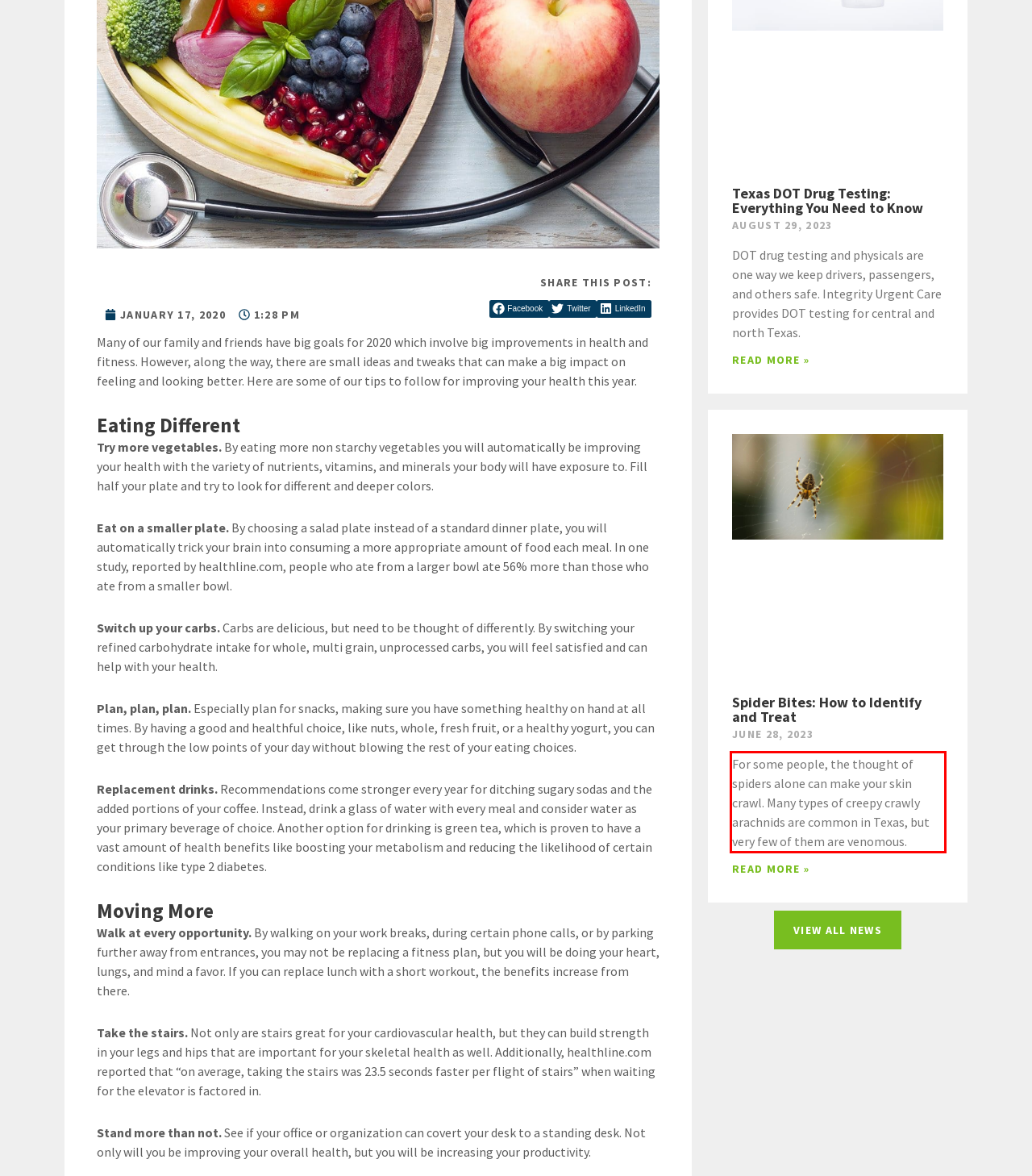Identify the text within the red bounding box on the webpage screenshot and generate the extracted text content.

For some people, the thought of spiders alone can make your skin crawl. Many types of creepy crawly arachnids are common in Texas, but very few of them are venomous.